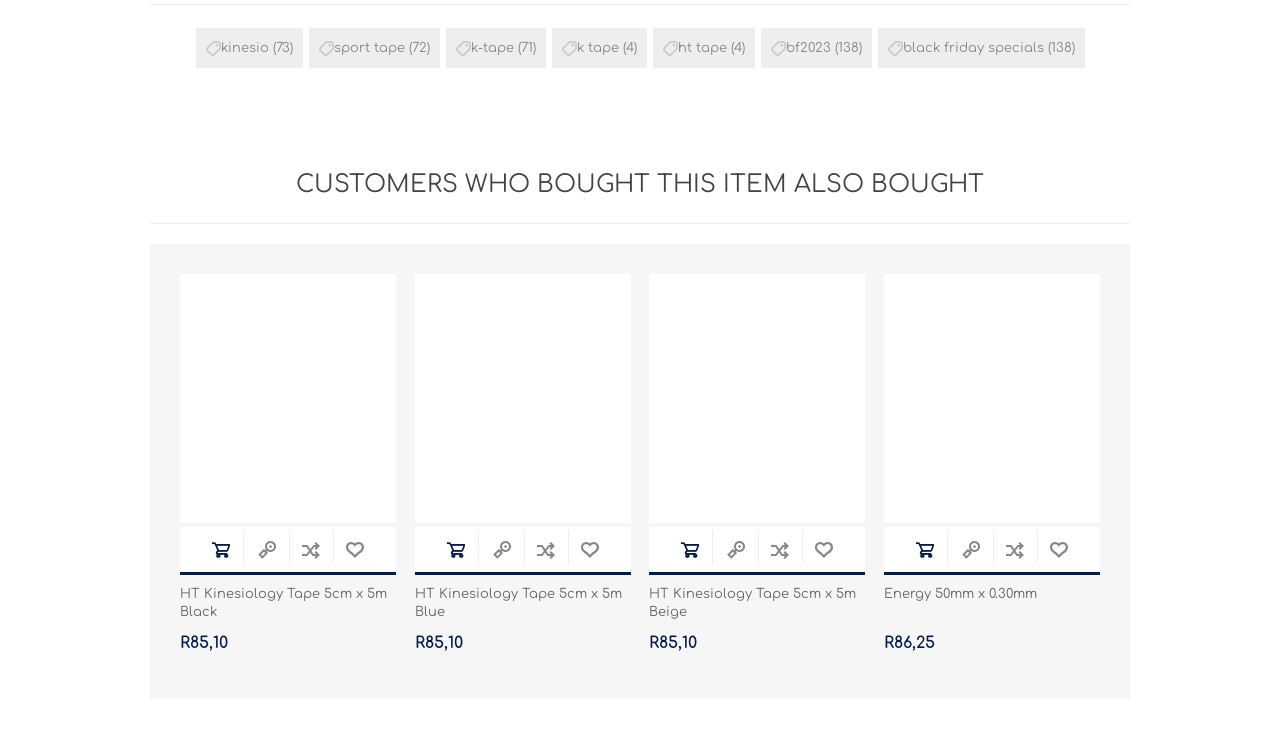How many 'Quick View' buttons are there on the page?
Look at the image and respond with a one-word or short-phrase answer.

4